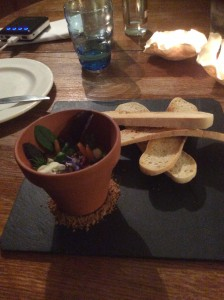What is the pot filled with?
Look at the image and answer the question with a single word or phrase.

vibrant, fresh ingredients